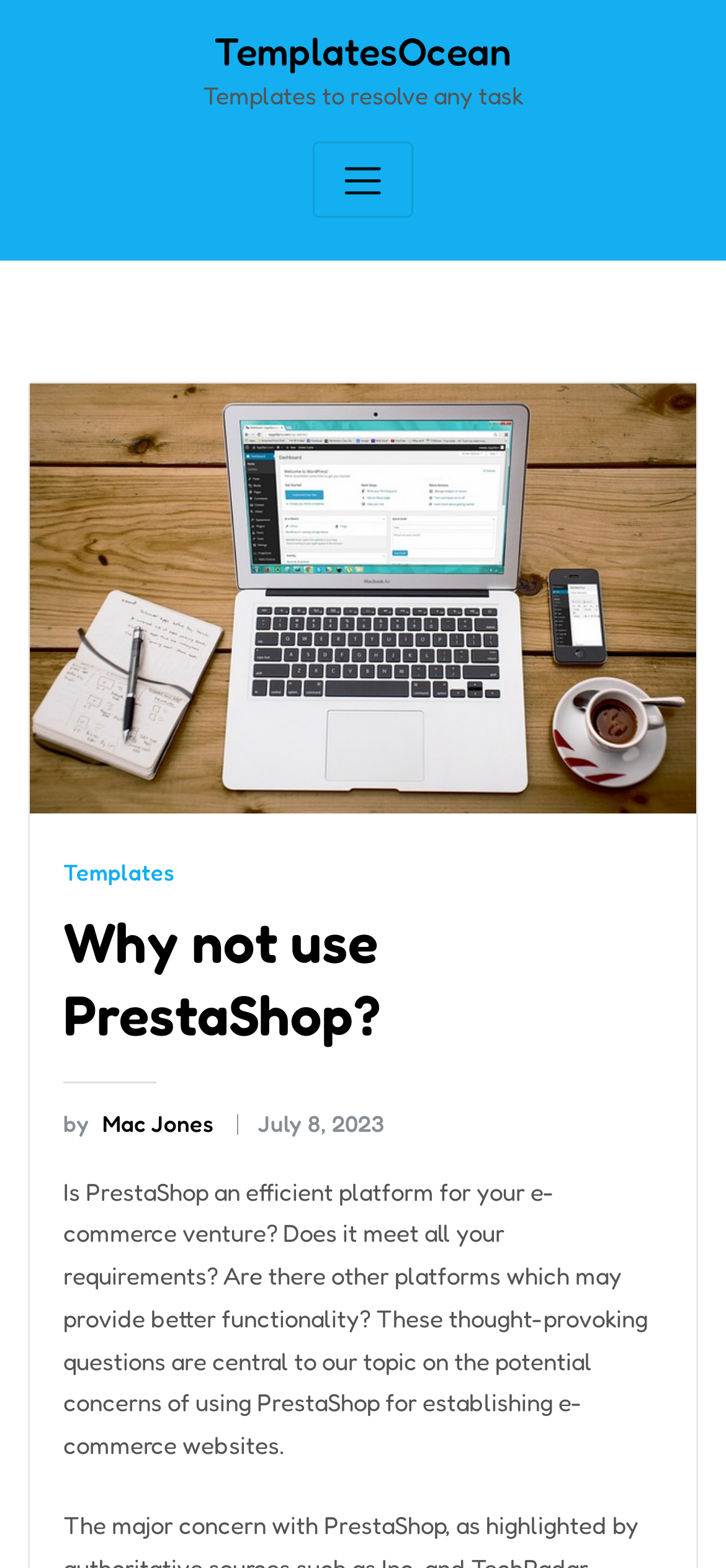Write a detailed summary of the webpage, including text, images, and layout.

The webpage is about discussing the potential concerns of using PrestaShop for establishing e-commerce websites. At the top, there is a heading "TemplatesOcean" which is also a link. Below it, there is a short phrase "Templates to resolve any task". 

On the top right, there is a button "Toggle navigation" which is not expanded. To the left of the button, there is a figure that takes up most of the width of the page. 

Below the figure, there are several links and headings. The main heading "Why not use PrestaShop?" is positioned on the left side of the page. Below it, there is a link "by Mac Jones" and another link "July 8, 2023" which also contains a time element. 

The main content of the page is a paragraph of text that starts with "Is PrestaShop an efficient platform for your e-commerce venture?" and discusses the potential concerns of using PrestaShop. This paragraph is positioned below the links and headings, and takes up most of the width of the page.